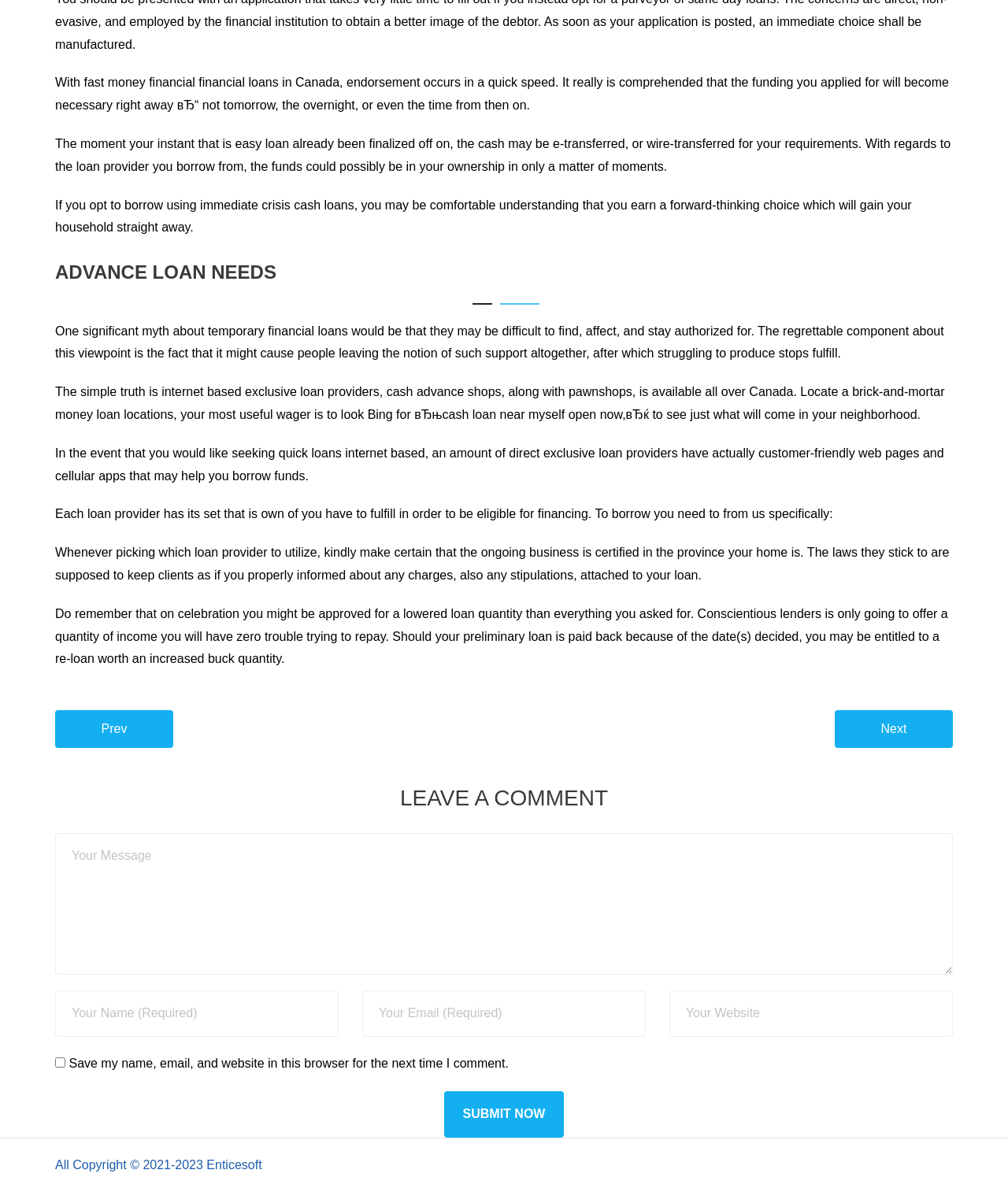Can you give a comprehensive explanation to the question given the content of the image?
How can I find a brick-and-mortar money loan location?

According to the static text element on the webpage, if I want to find a brick-and-mortar money loan location, my best bet is to search Google for 'cash loan near me open now' to see what comes up in my area.